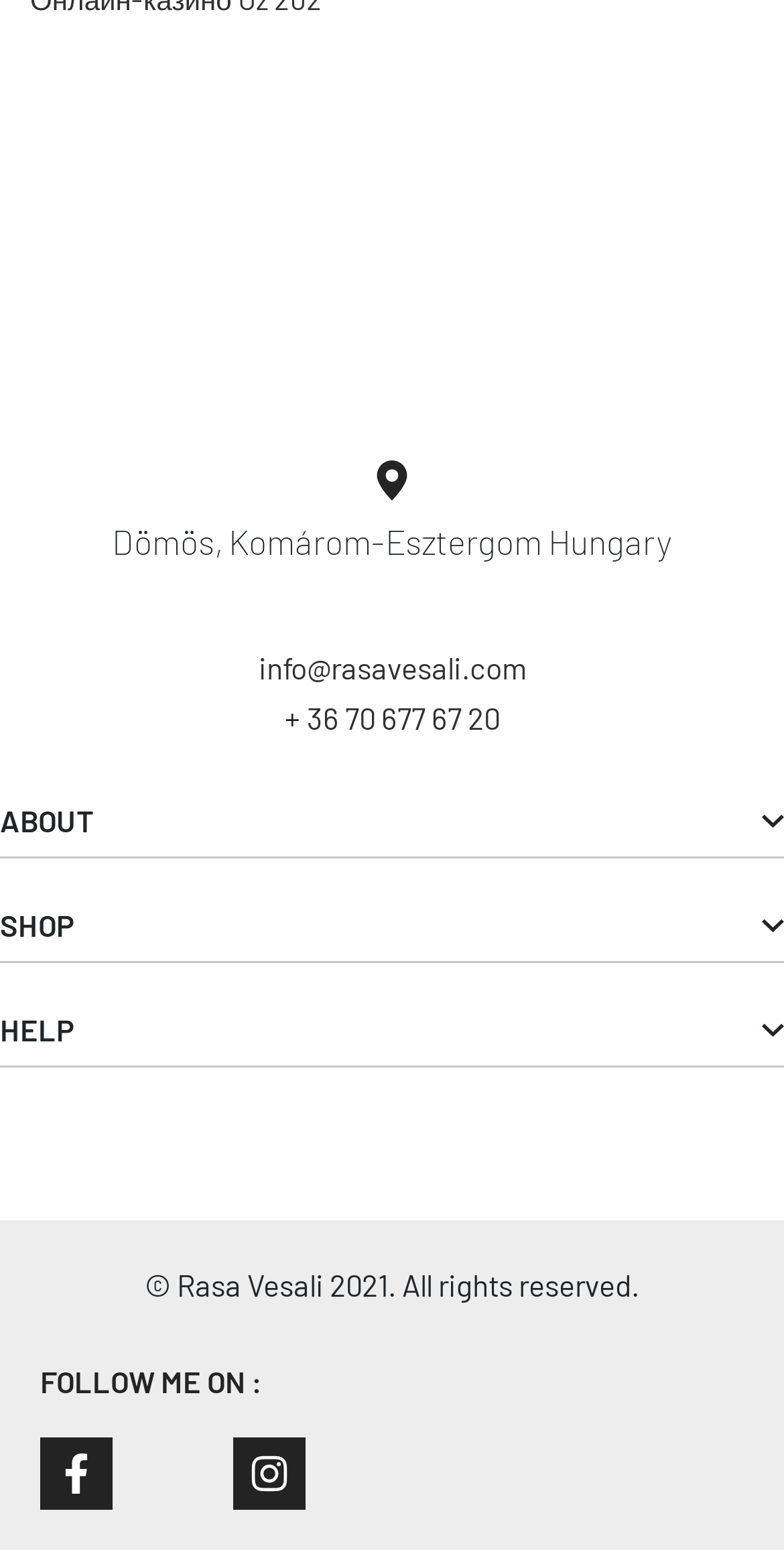Please find and report the bounding box coordinates of the element to click in order to perform the following action: "View about me". The coordinates should be expressed as four float numbers between 0 and 1, in the format [left, top, right, bottom].

[0.0, 0.587, 0.156, 0.62]